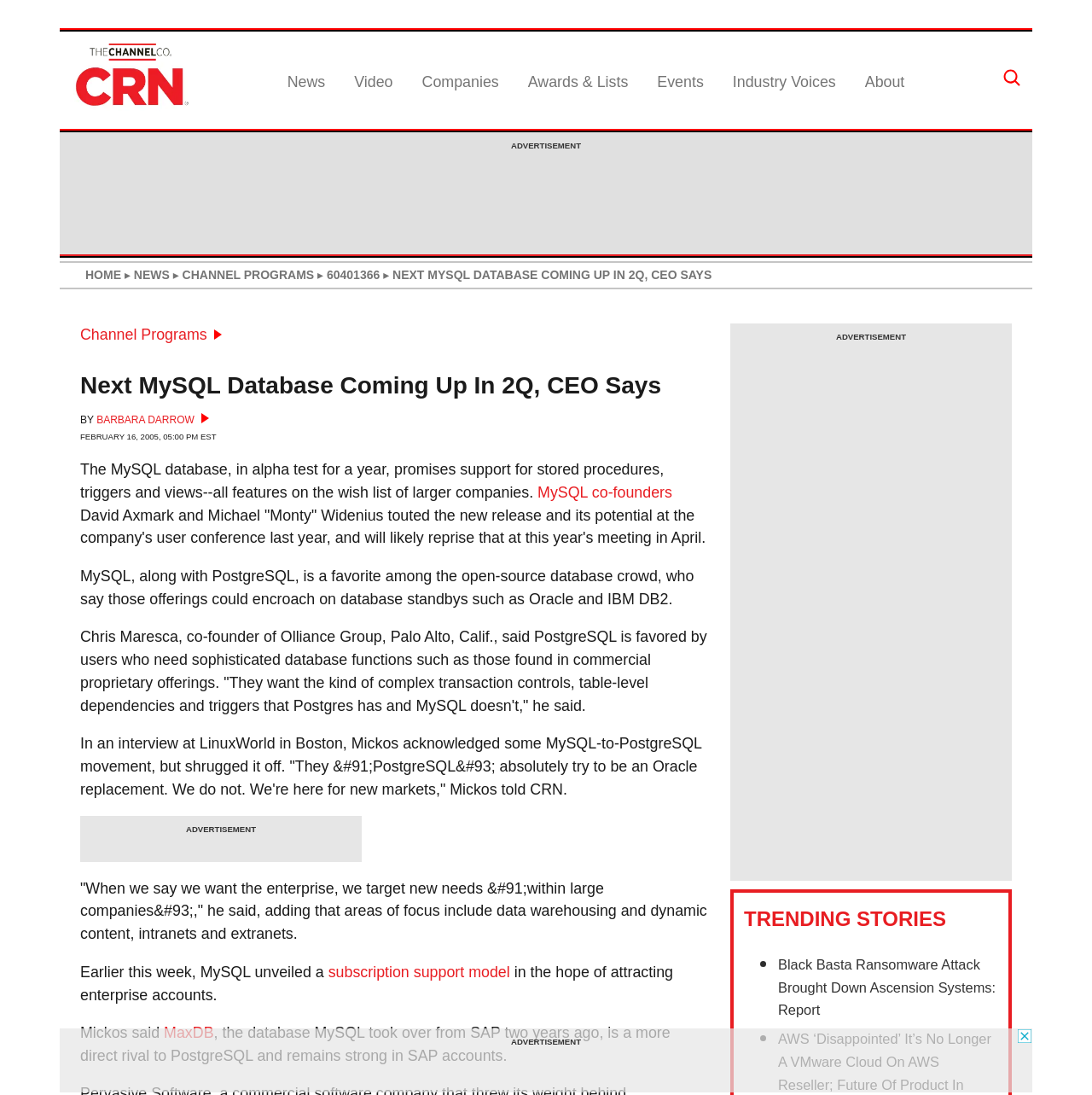Determine the bounding box for the UI element described here: "HOME".

[0.078, 0.245, 0.111, 0.257]